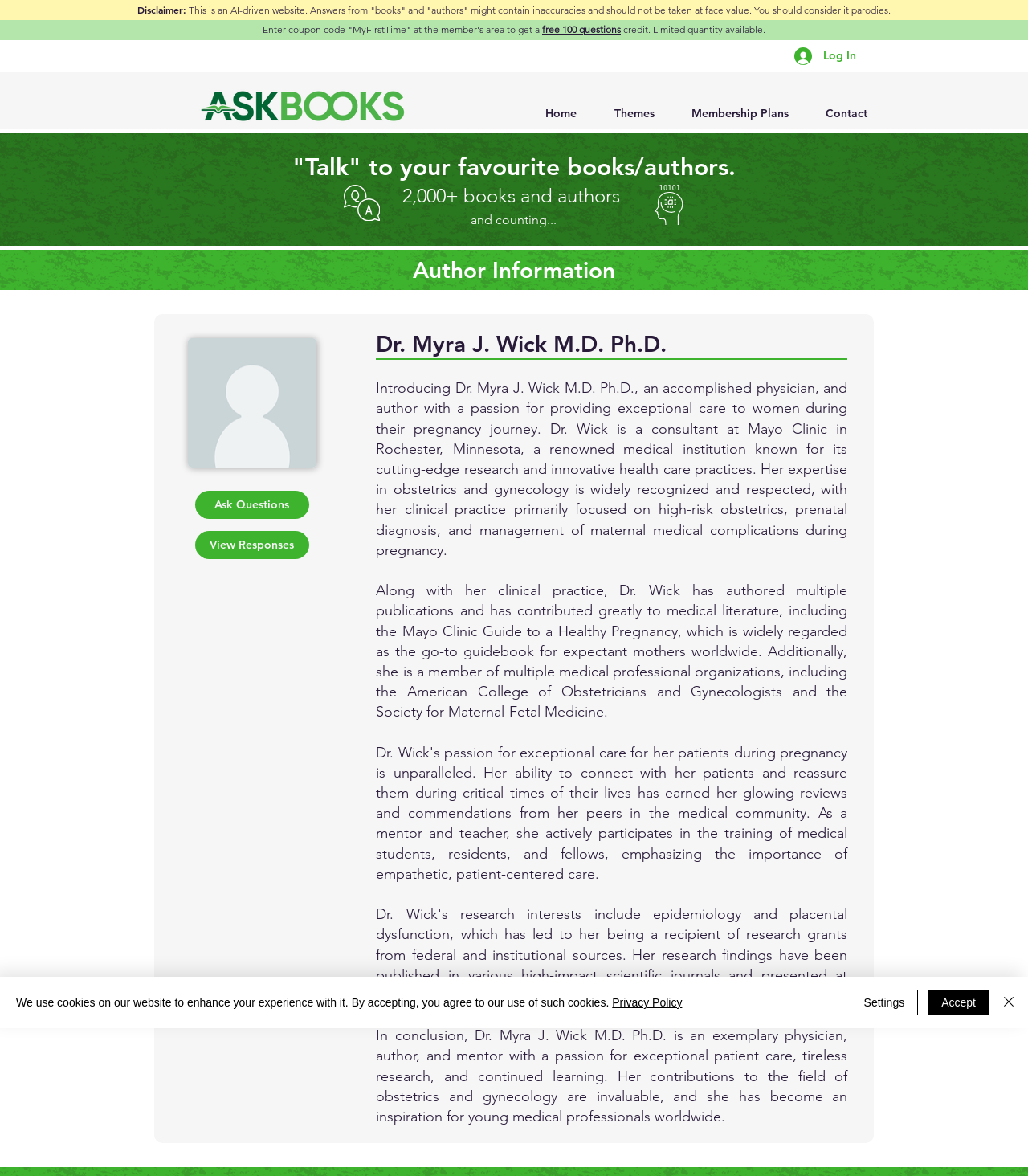Explain the webpage's layout and main content in detail.

This webpage is dedicated to Dr. Myra J. Wick M.D. Ph.D., an accomplished physician and author. At the top left, there is a link to the website's homepage, followed by a navigation menu with links to "Themes", "Membership Plans", and "Contact". Below the navigation menu, there is an image of Dr. Wick, accompanied by a heading with her name.

The main content of the webpage is a lengthy description of Dr. Wick's background, expertise, and achievements in the field of obstetrics and gynecology. This text is divided into several paragraphs and occupies most of the webpage.

On the top right, there is a button to log in, accompanied by a small image. Below the login button, there are two links: "Ask Questions" and "View Responses". Further down, there are three headings that describe the website's features: "Talk" to your favorite books/authors, 2,000+ books and authors, and counting.

At the bottom of the webpage, there is a disclaimer that warns users that the website is AI-driven and may contain inaccuracies. Below the disclaimer, there is a promotional message offering a free 100 questions credit for new users.

Finally, at the very bottom of the webpage, there is a cookie policy alert that informs users about the website's use of cookies. The alert includes links to the privacy policy and buttons to accept, settings, or close the alert.